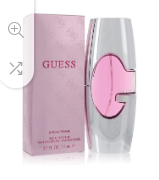Give a detailed account of the visual content in the image.

The image features the elegant packaging of "Guess (New) by Guess Eau De Parfum Spray," designed for women. The sleek bottle is characterized by a modern shape with a reflective silver finish, prominently showcasing a pink accent in its design. This feminine fragrance is beautifully presented in a coordinating pink box, subtly embossed with the Guess logo, enhancing its allure. The product is available in a 2.5 oz size and is featured prominently for purchase on the webpage, highlighting its appeal as a fashionable accessory for perfume enthusiasts.